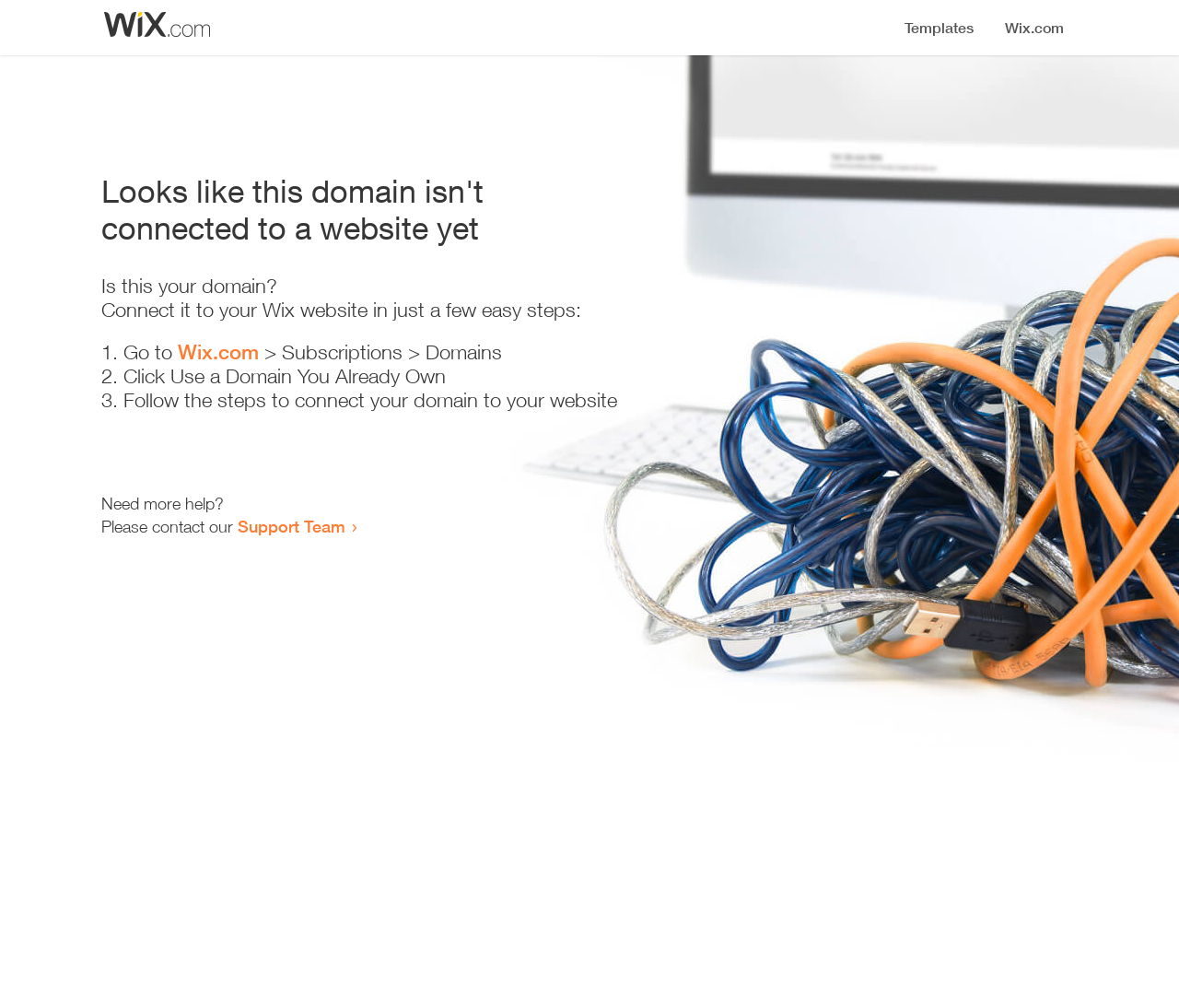Identify and provide the text content of the webpage's primary headline.

Looks like this domain isn't
connected to a website yet